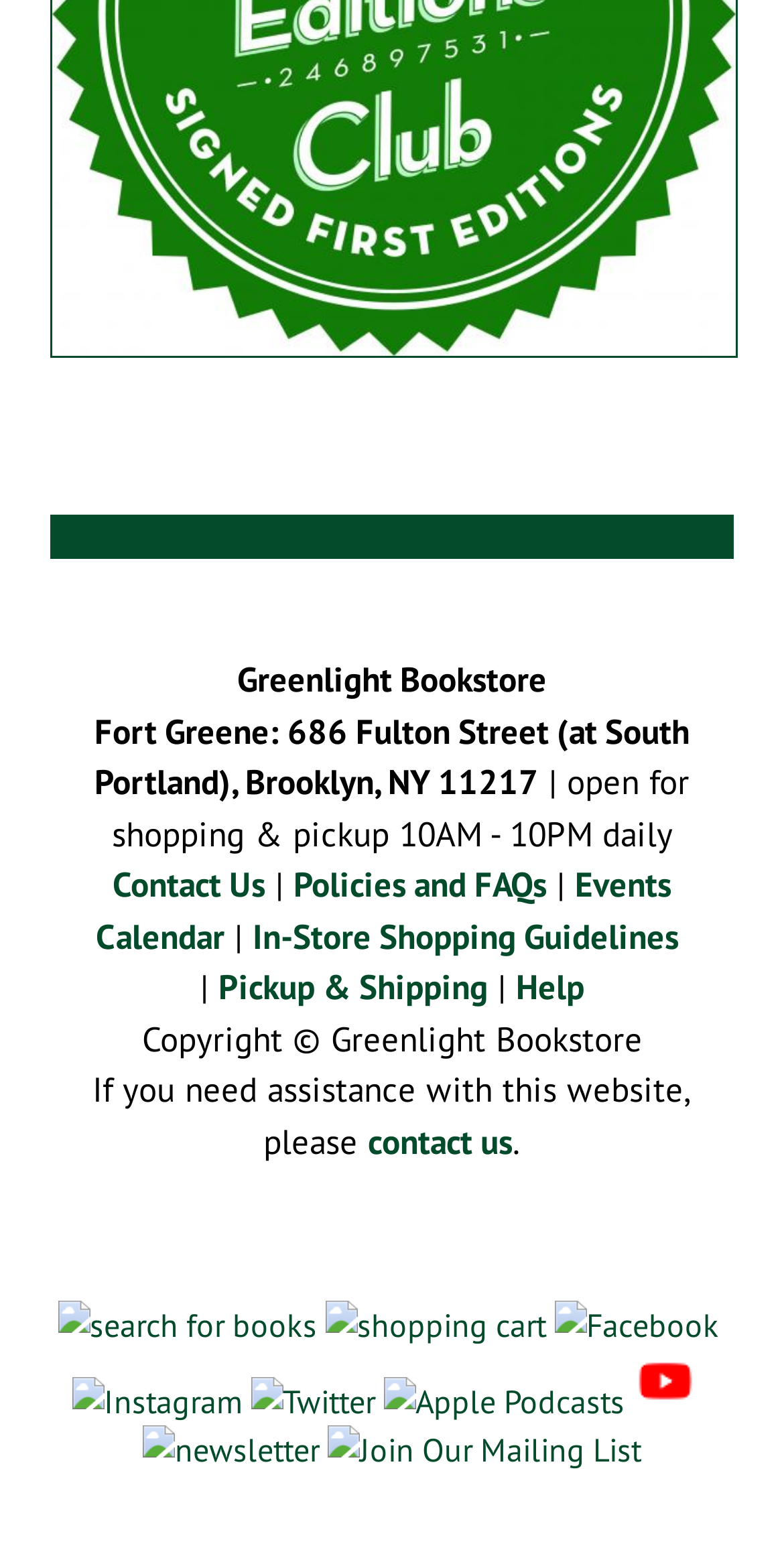What are the daily shopping hours?
Provide a detailed and extensive answer to the question.

The daily shopping hours can be found in the StaticText element with the text '| open for shopping & pickup 10AM - 10PM daily' at coordinates [0.142, 0.489, 0.879, 0.551].